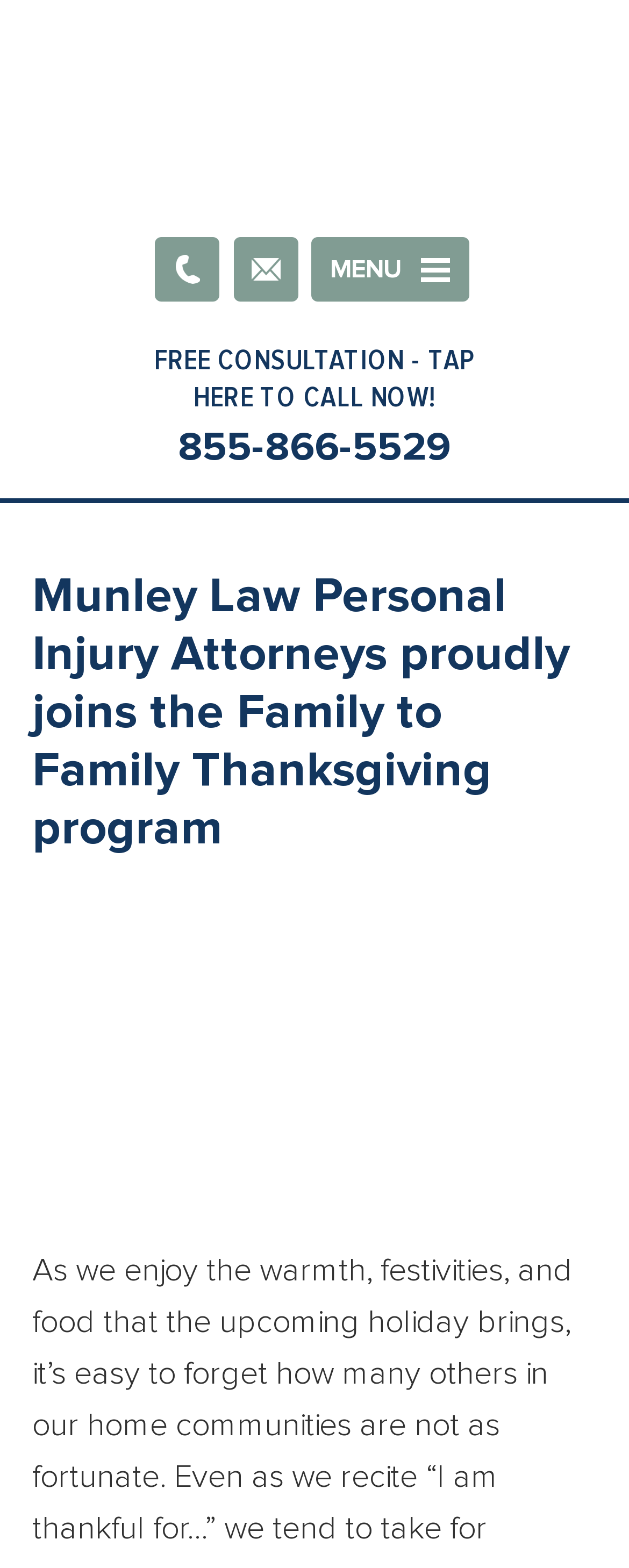What is the program that Munley Law Personal Injury Attorneys joins?
Using the image, provide a concise answer in one word or a short phrase.

Family to Family Thanksgiving program